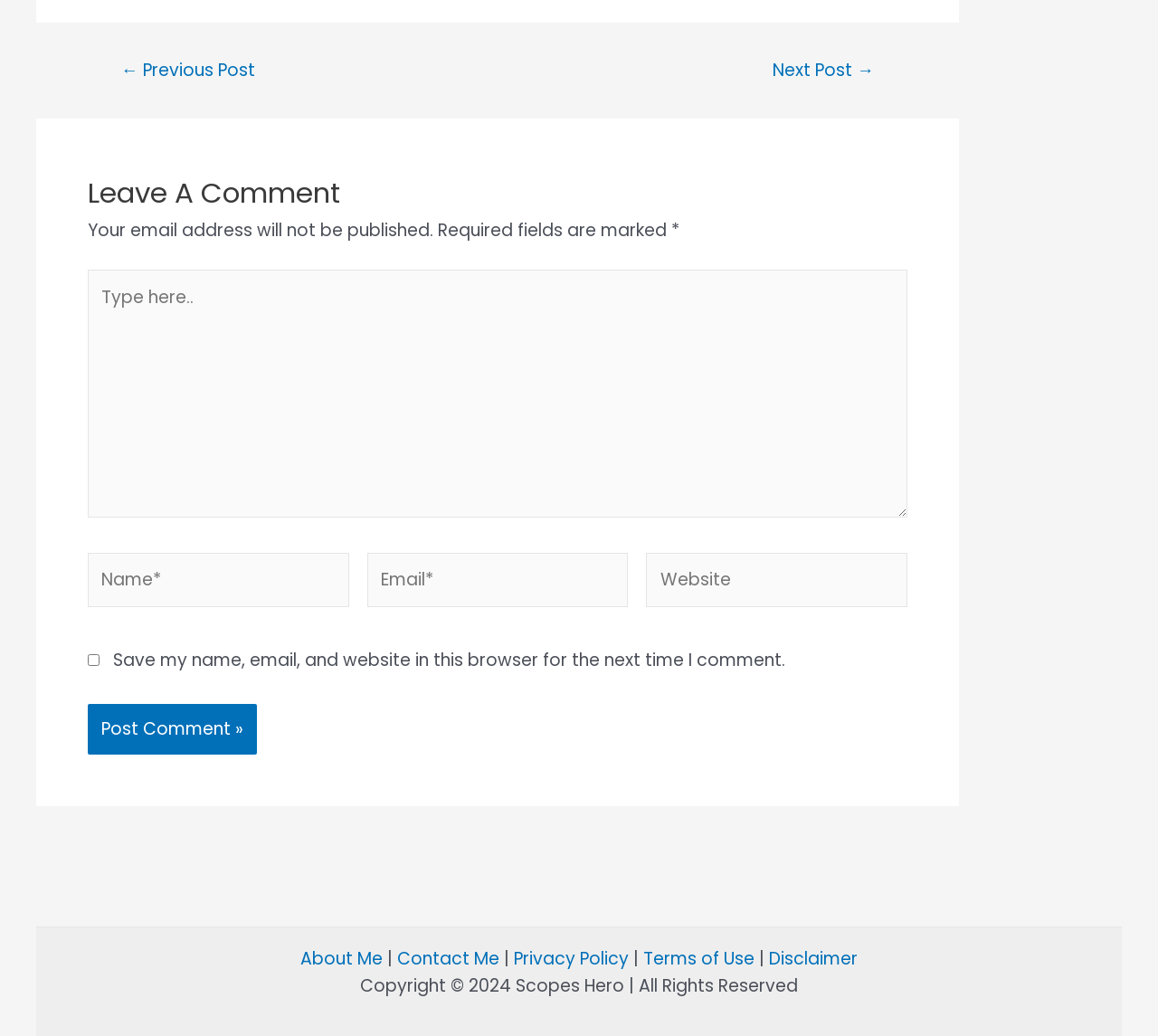Show the bounding box coordinates for the element that needs to be clicked to execute the following instruction: "Leave a comment". Provide the coordinates in the form of four float numbers between 0 and 1, i.e., [left, top, right, bottom].

[0.076, 0.165, 0.784, 0.209]